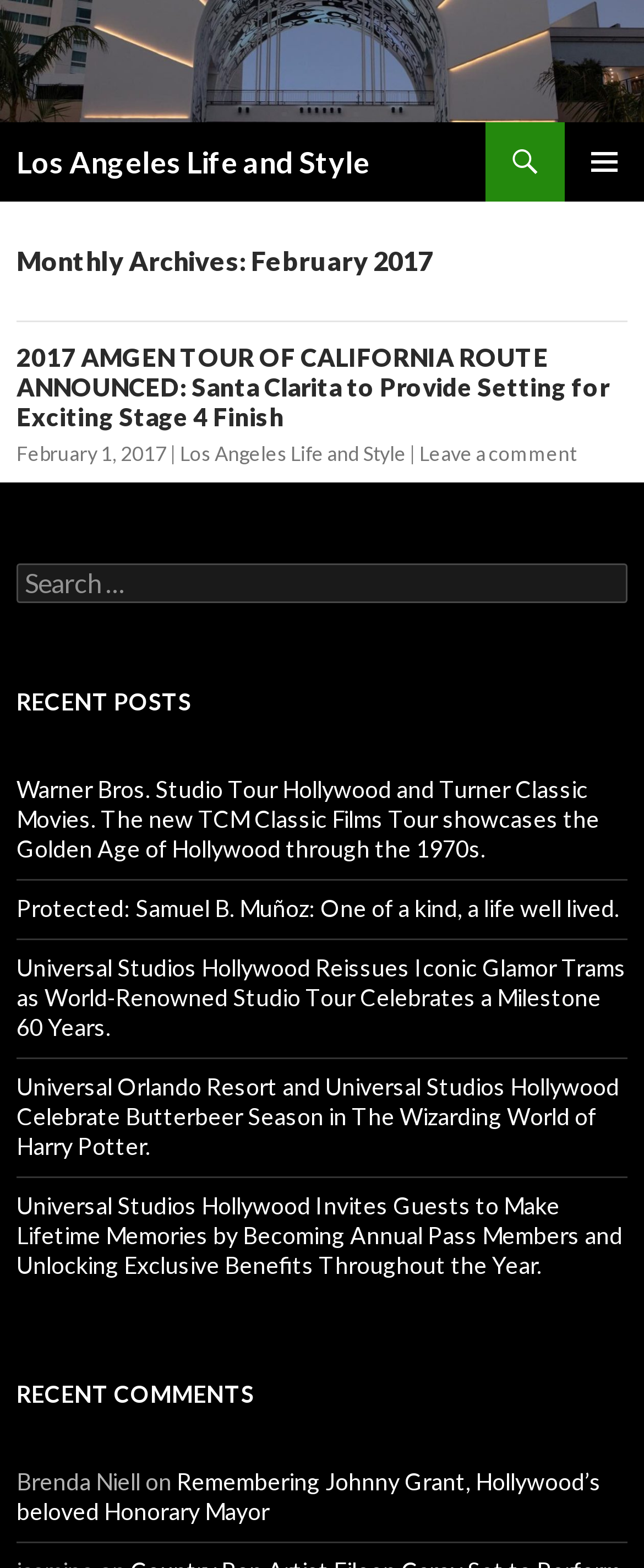Explain the webpage's layout and main content in detail.

The webpage is a blog or news website focused on Los Angeles life and style, with a specific section dedicated to February 2017. At the top, there is a logo image and a link to "Los Angeles Life and Style" on the left, and a search bar and a primary menu button on the right. Below this, there is a heading that reads "Los Angeles Life and Style" and a link to "SKIP TO CONTENT".

The main content area is divided into several sections. The first section has a heading that reads "Monthly Archives: February 2017". Below this, there is an article with a heading that reads "2017 AMGEN TOUR OF CALIFORNIA ROUTE ANNOUNCED: Santa Clarita to Provide Setting for Exciting Stage 4 Finish". This article has a link to the article title, a date "February 1, 2017", and links to "Los Angeles Life and Style" and "Leave a comment".

Below the article, there is a search bar with a label "Search for:". Following this, there is a section with a heading "RECENT POSTS" that lists several links to recent articles, including "Warner Bros. Studio Tour Hollywood and Turner Classic Movies", "Protected: Samuel B. Muñoz: One of a kind, a life well lived", and others.

Finally, there is a section with a heading "RECENT COMMENTS" that lists a comment from "Brenda Niell" on the article "Remembering Johnny Grant, Hollywood’s beloved Honorary Mayor".